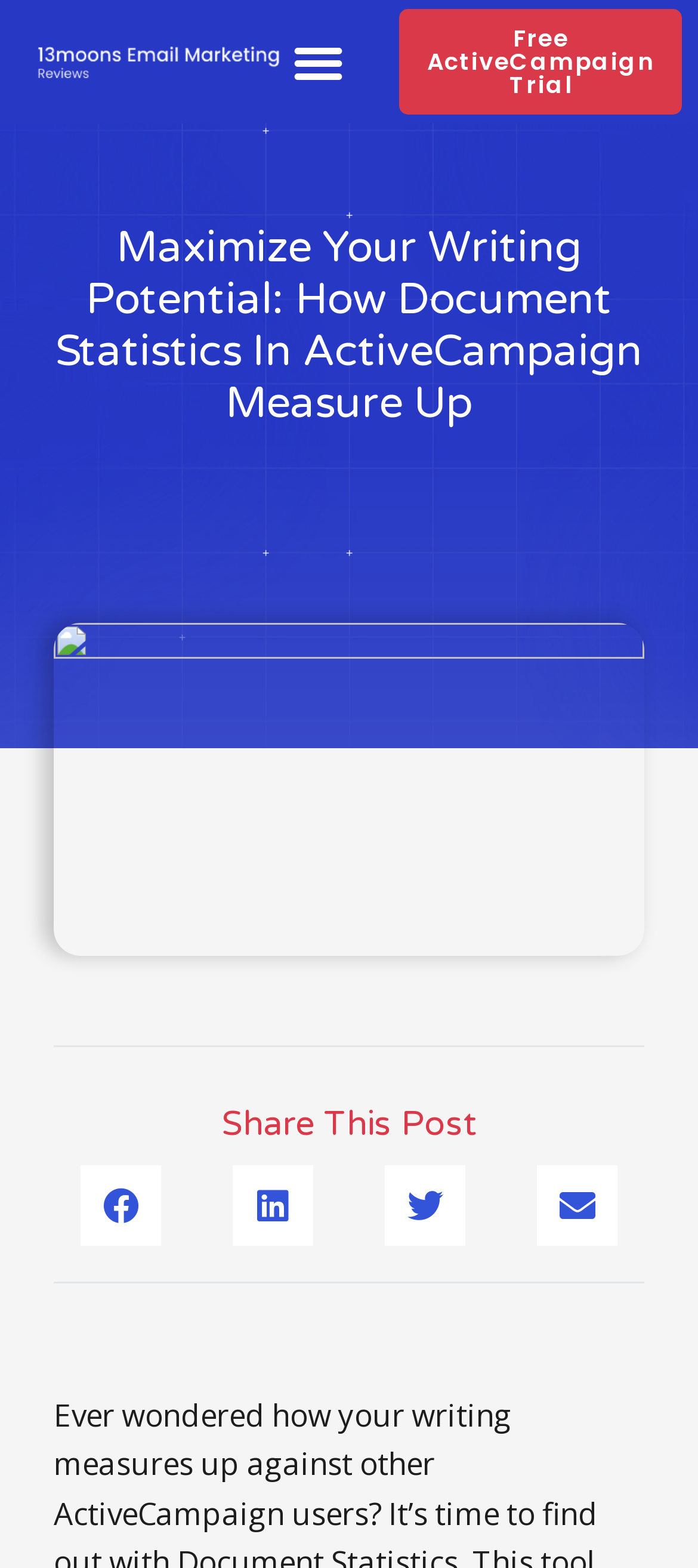What is the purpose of the 'Menu Toggle' button?
Based on the screenshot, provide your answer in one word or phrase.

To toggle menu